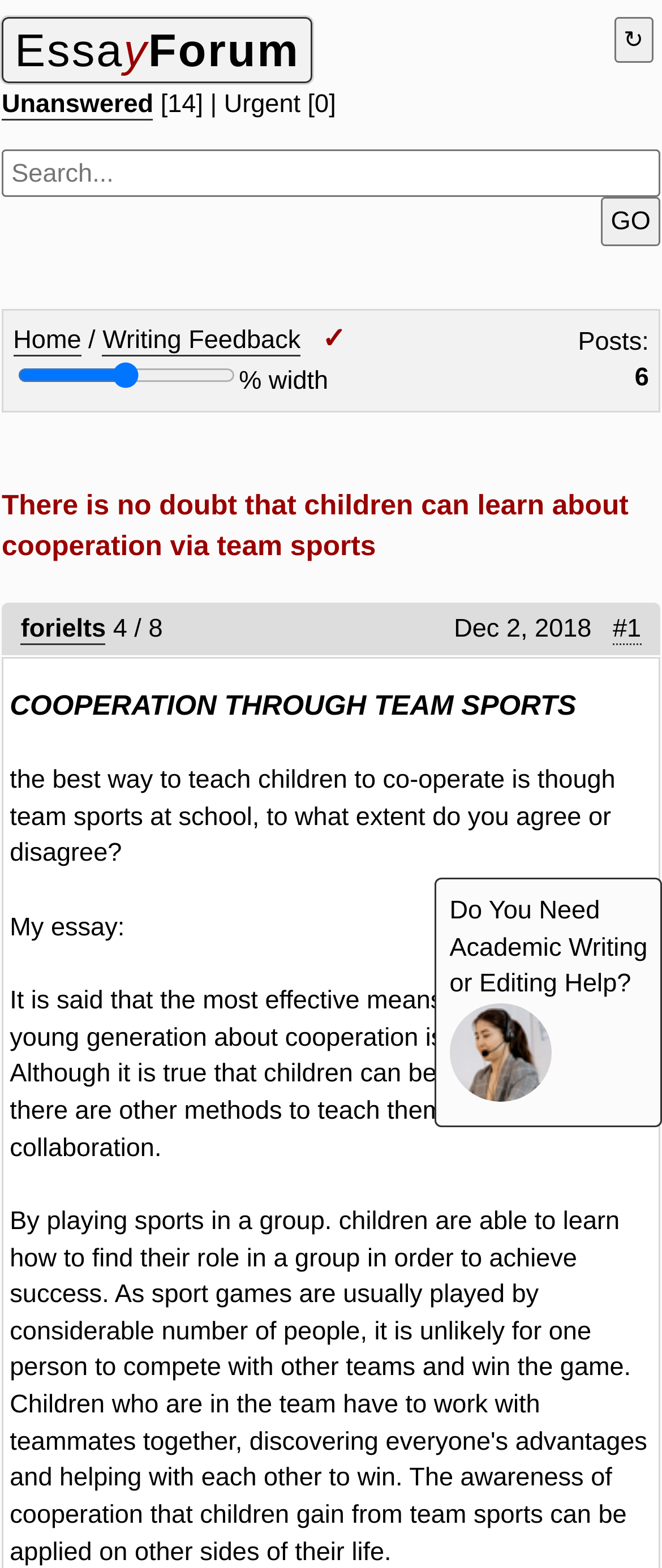What is the headline of the webpage?

There is no doubt that children can learn about cooperation via team sports